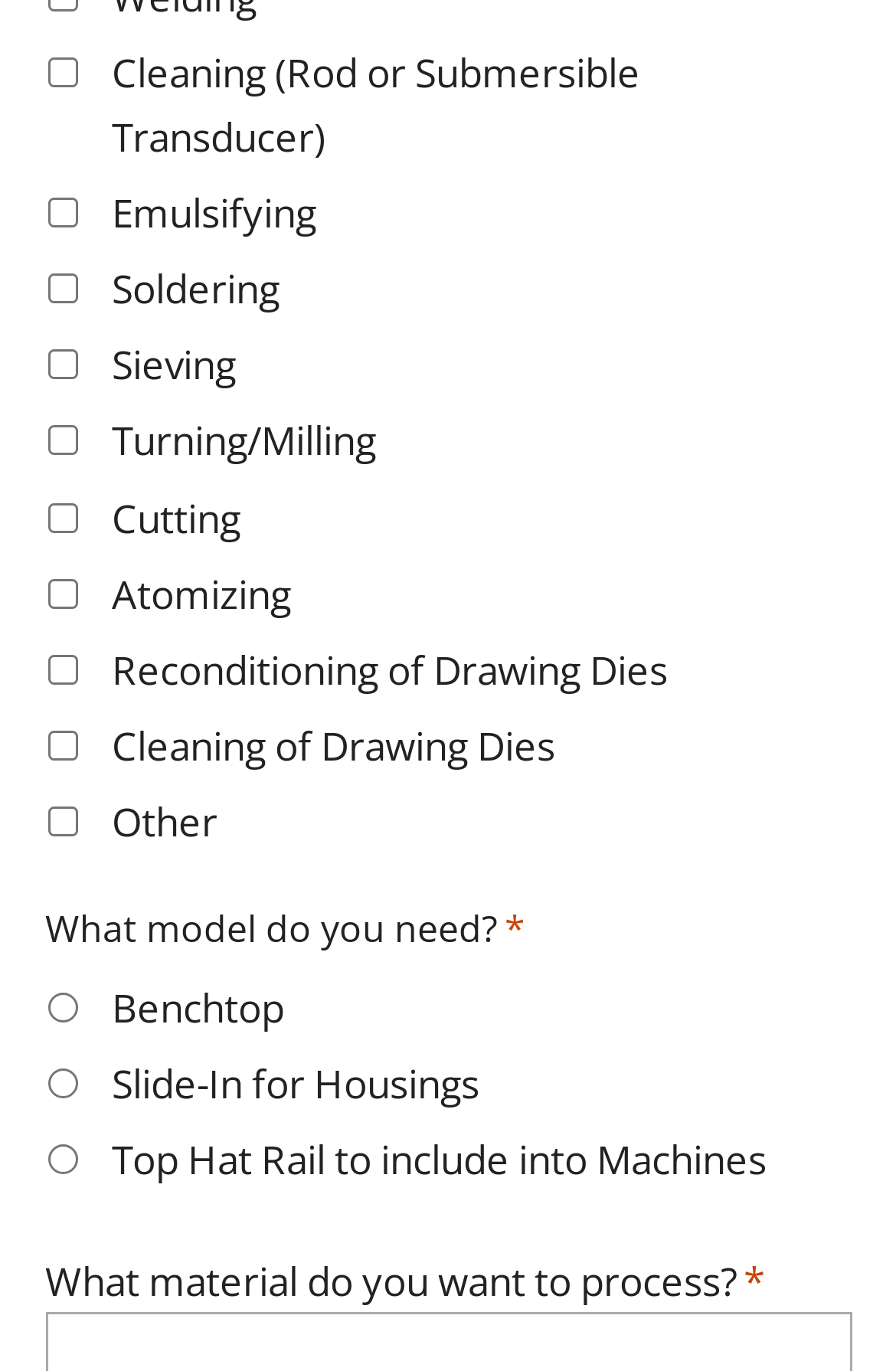Given the webpage screenshot, identify the bounding box of the UI element that matches this description: "parent_node: Atomizing name="anwendungsfall[]" value="Atomisieren"".

[0.053, 0.422, 0.086, 0.444]